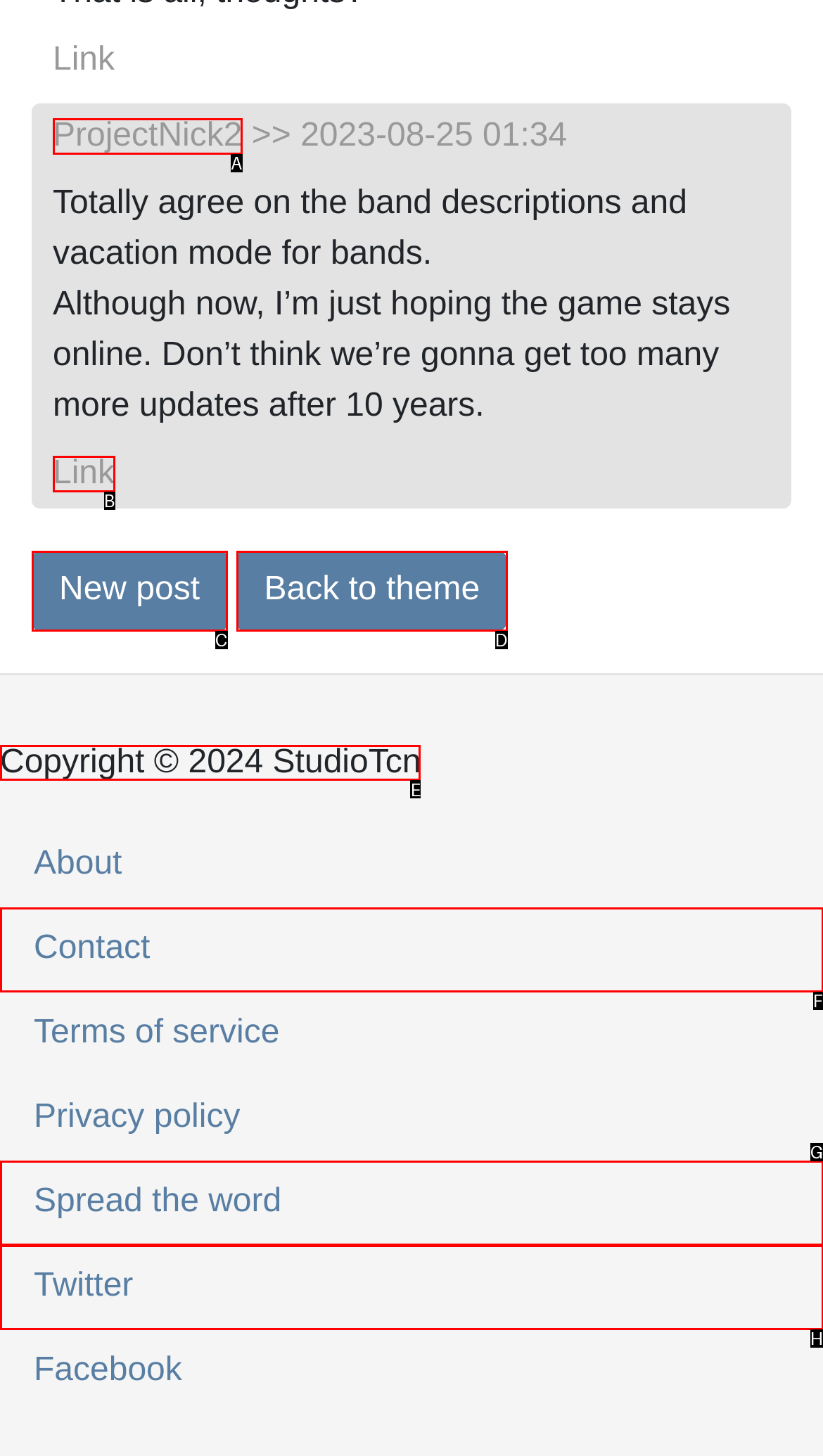Tell me which one HTML element I should click to complete the following task: Check the 'Copyright' information Answer with the option's letter from the given choices directly.

E